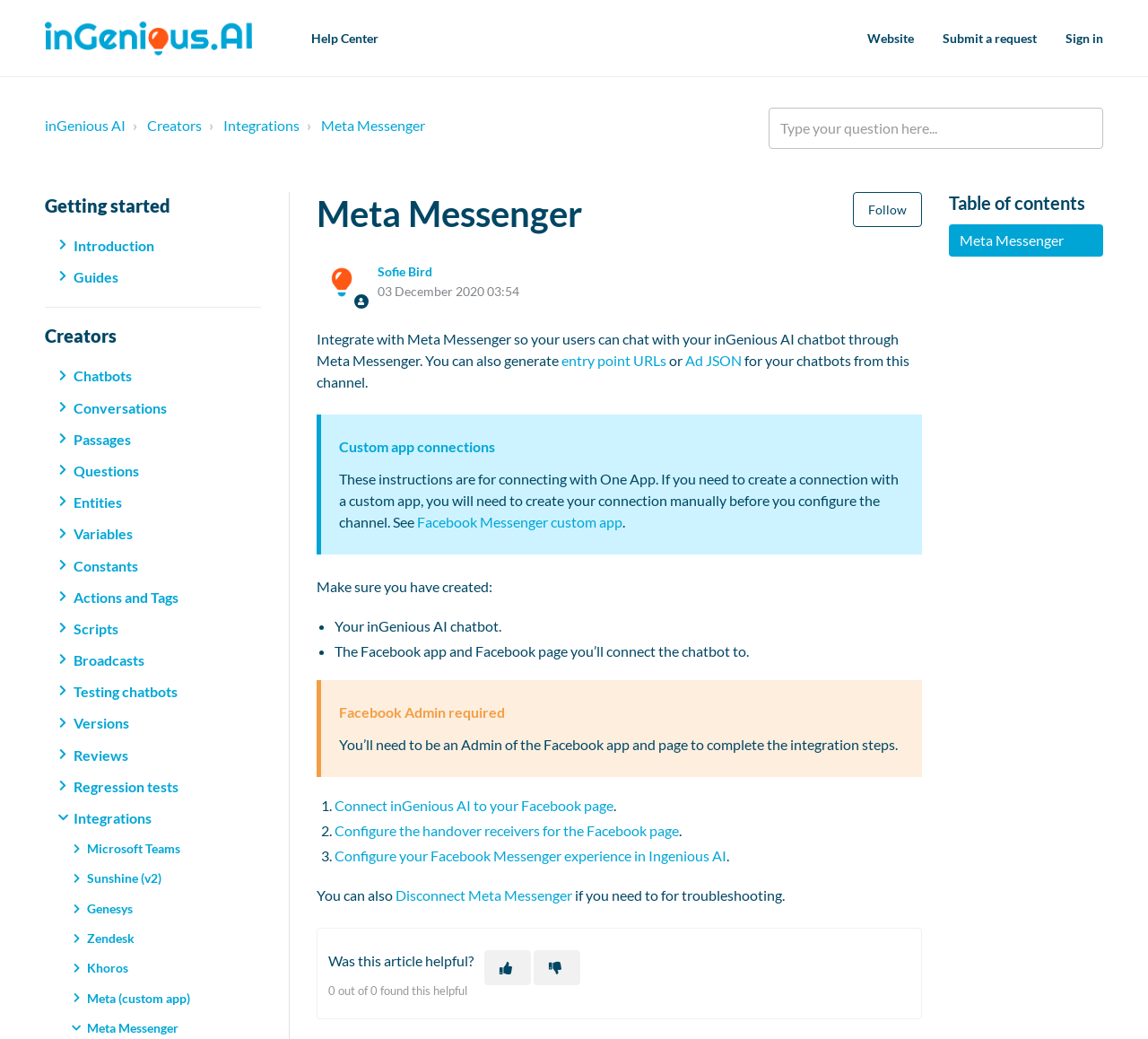Give a one-word or one-phrase response to the question:
What is the purpose of integrating with Meta Messenger?

To chat with inGenious AI chatbot